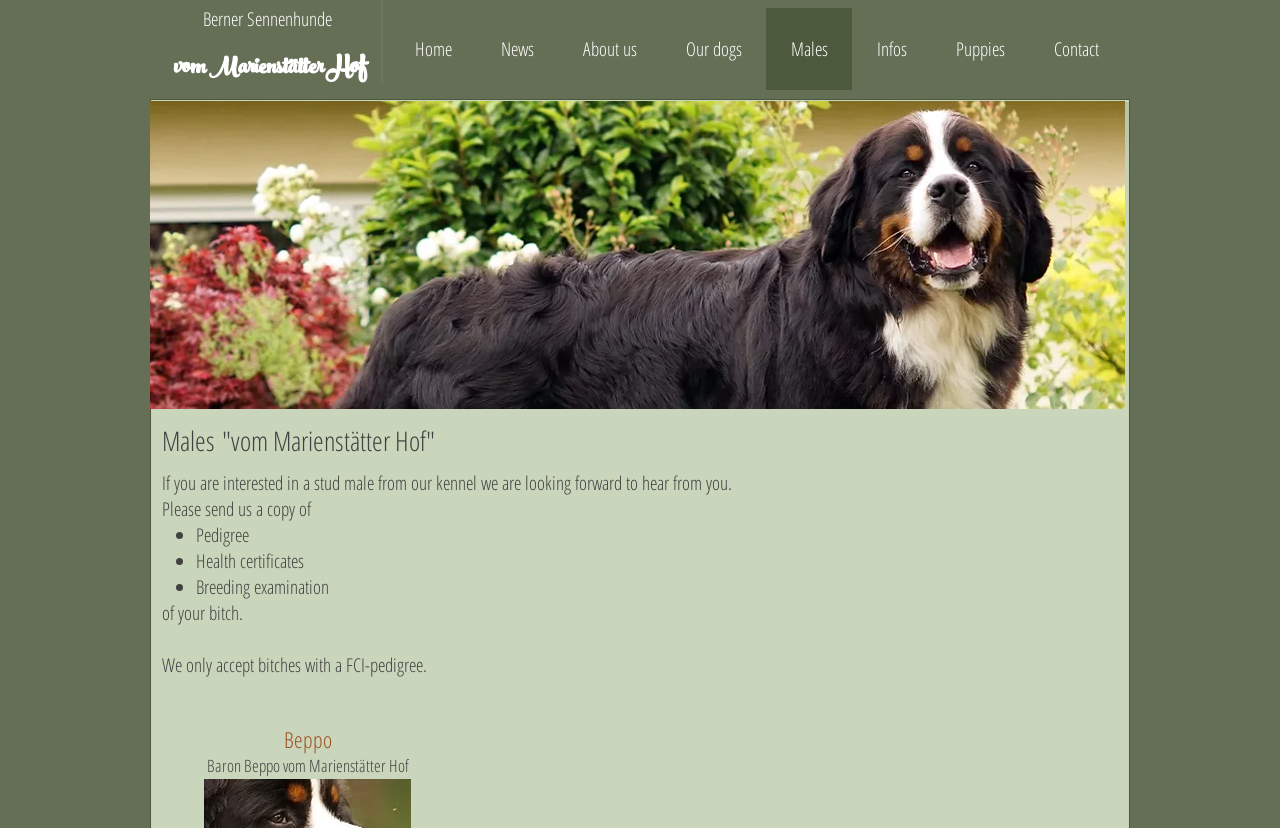What is the name of the stud male mentioned on the webpage?
Using the image, give a concise answer in the form of a single word or short phrase.

Beppo